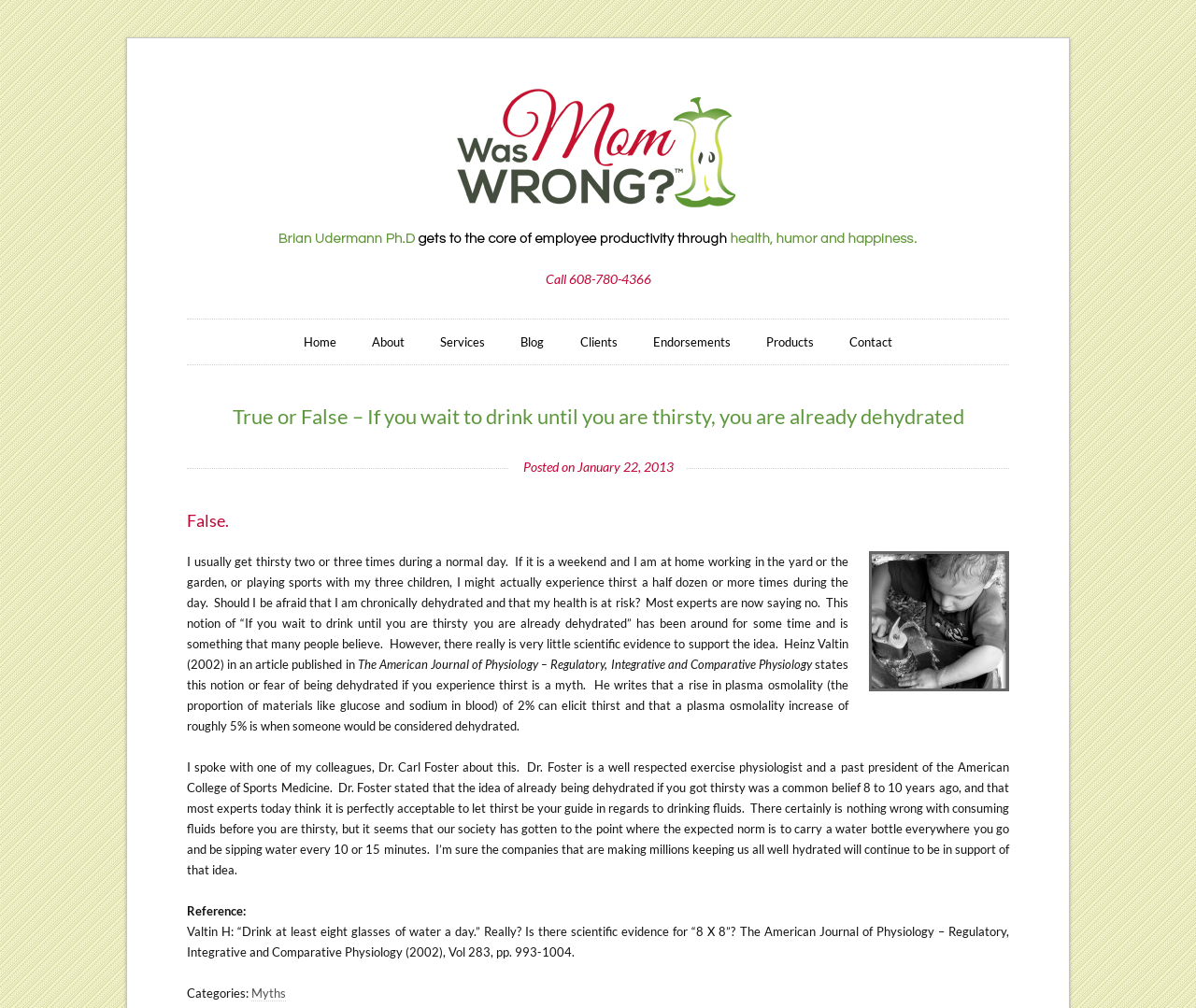Find the bounding box coordinates of the clickable area required to complete the following action: "Call the phone number".

[0.156, 0.267, 0.844, 0.287]